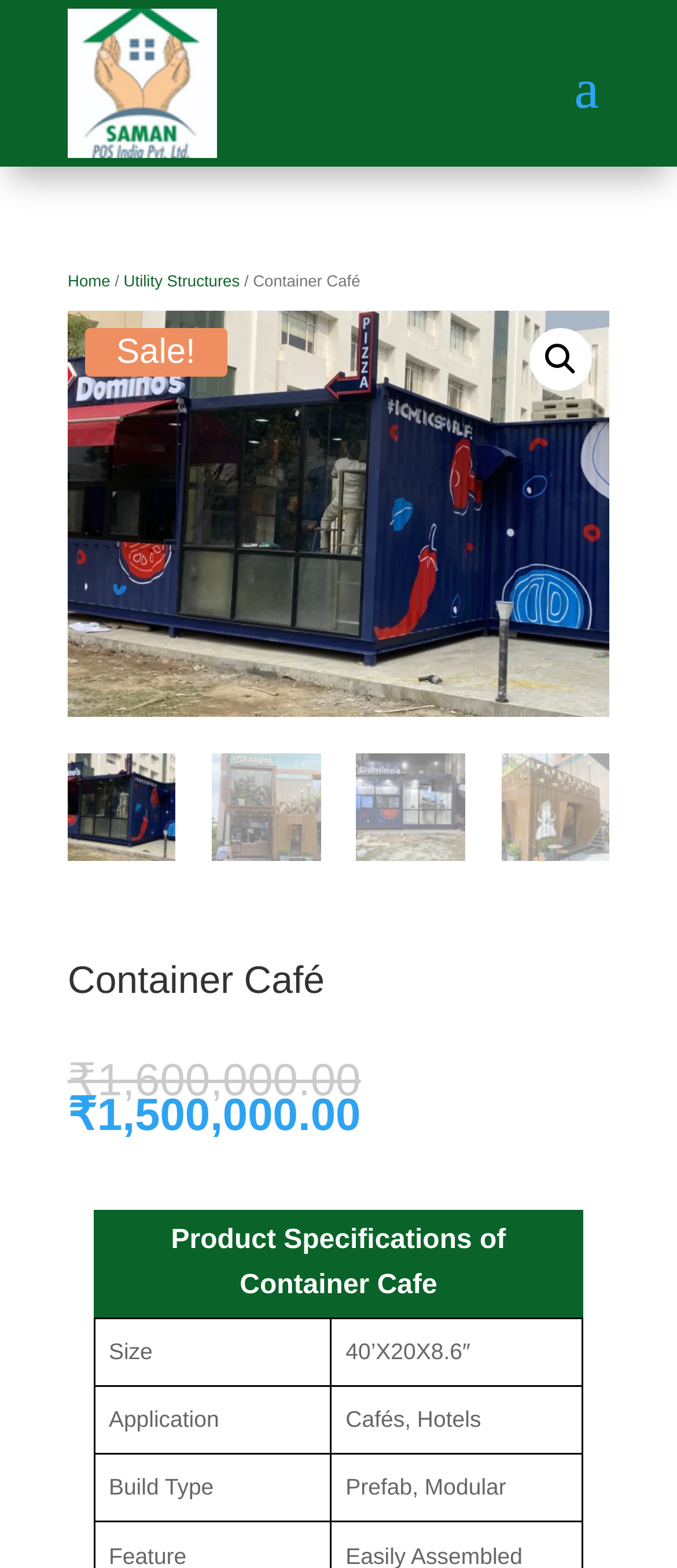Is Container Café available for sale?
Using the information from the image, give a concise answer in one word or a short phrase.

Yes